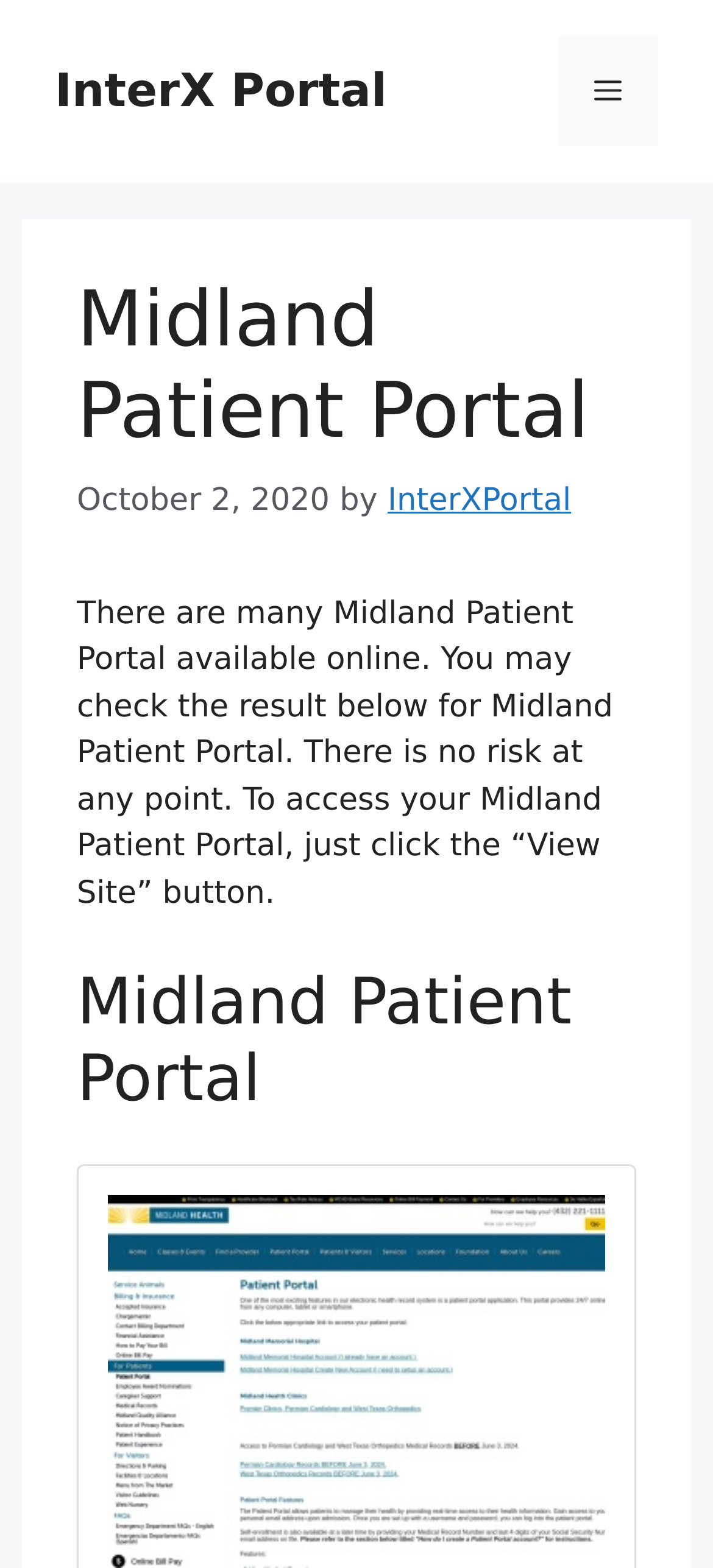What is the date displayed on the page?
Deliver a detailed and extensive answer to the question.

I found the answer by looking at the time element with the text 'October 2, 2020' which is located below the heading element.